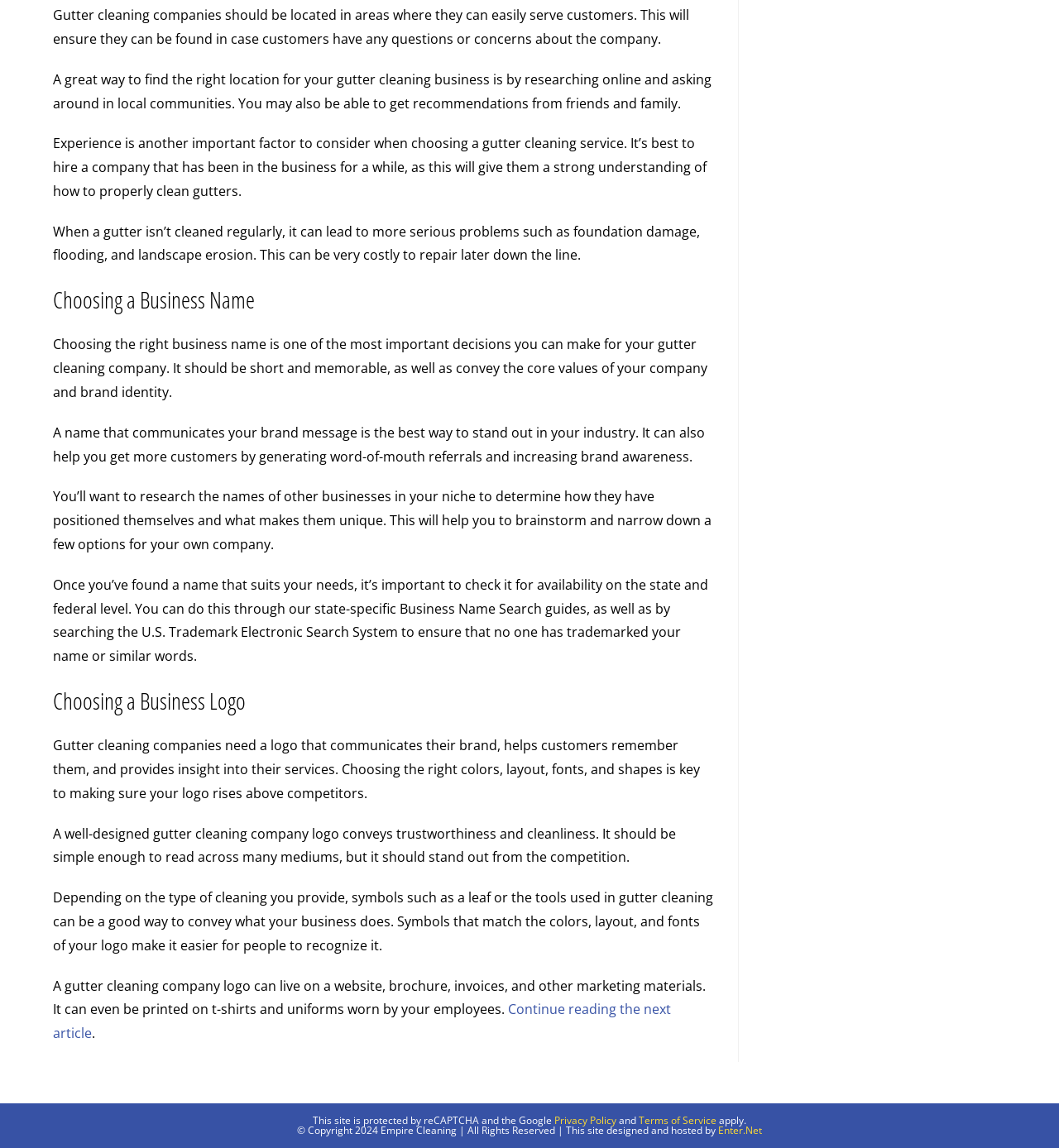From the element description Enter.Net, predict the bounding box coordinates of the UI element. The coordinates must be specified in the format (top-left x, top-left y, bottom-right x, bottom-right y) and should be within the 0 to 1 range.

[0.678, 0.978, 0.72, 0.991]